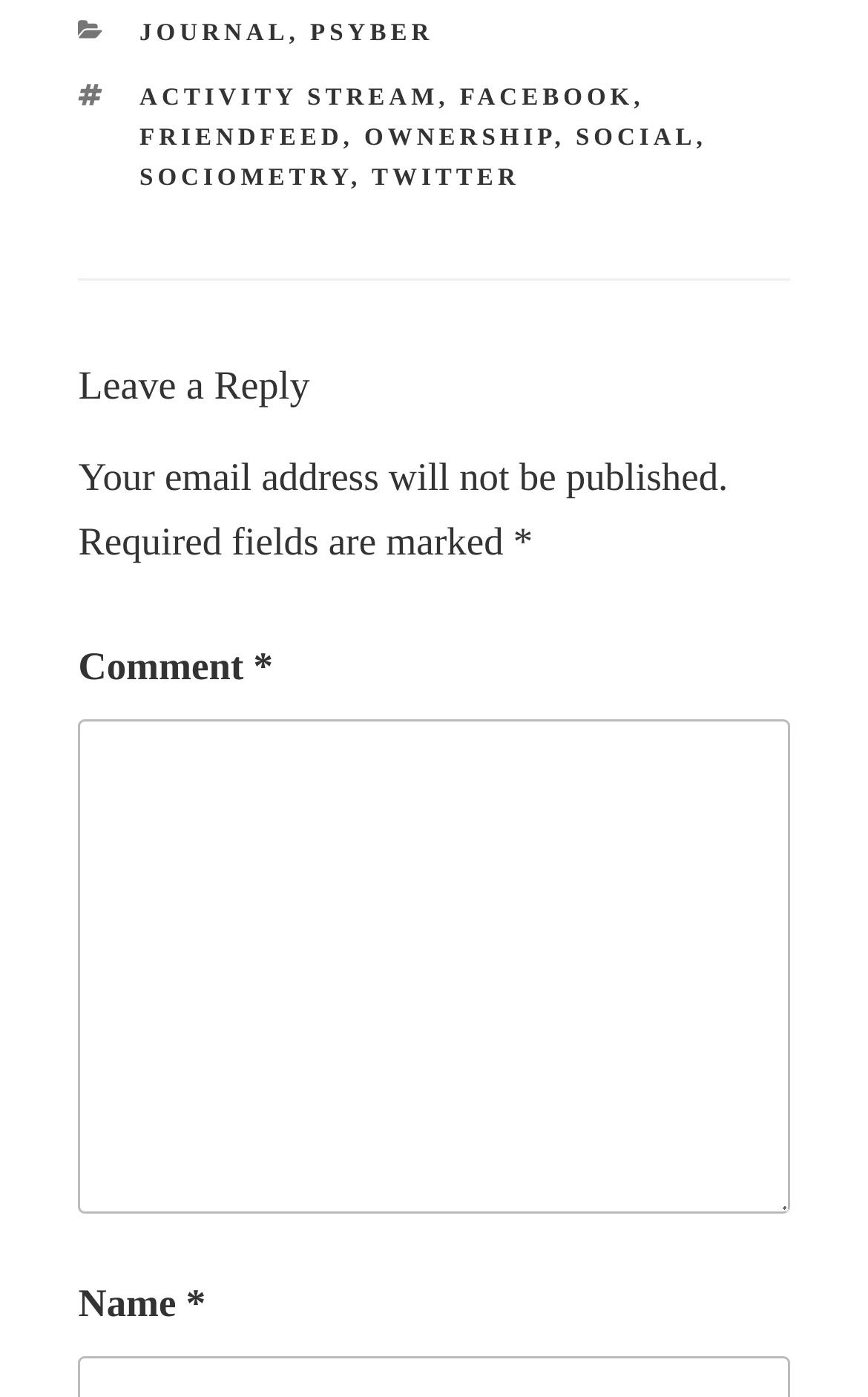Analyze the image and provide a detailed answer to the question: What is the purpose of the textbox?

I looked at the form fields and found a textbox labeled 'Comment *', which suggests that it is used to enter a comment.